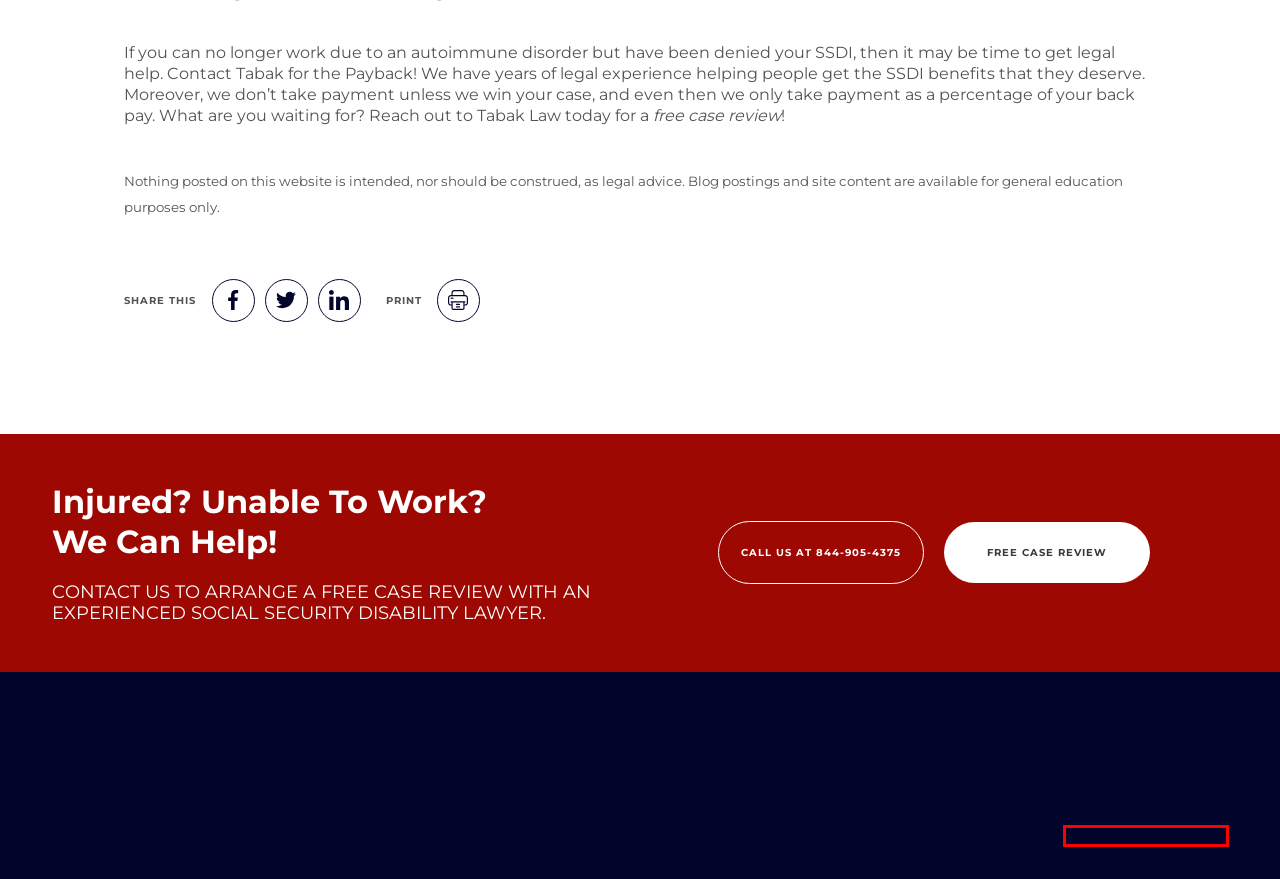Consider the screenshot of a webpage with a red bounding box around an element. Select the webpage description that best corresponds to the new page after clicking the element inside the red bounding box. Here are the candidates:
A. Privacy Policy - Tabak Law, LLC
B. Tabak Law | Milwaukee Disability & SSDI Lawyer | Free Consultation
C. Civille - Law Firm Websites | SEO | PPC | Analytics
D. Practice Areas Archive - Tabak Law, LLC
E. Workers Compensation Attorney Milwaukee WI - Work Comp Lawyer - Tabak Law, LLC
F. Milwaukee SSDI Lawyer | Get the Benefits You Deserve Today
G. Veteran's Benefits - Tabak Law, LLC
H. Contact - Tabak Law, LLC

G